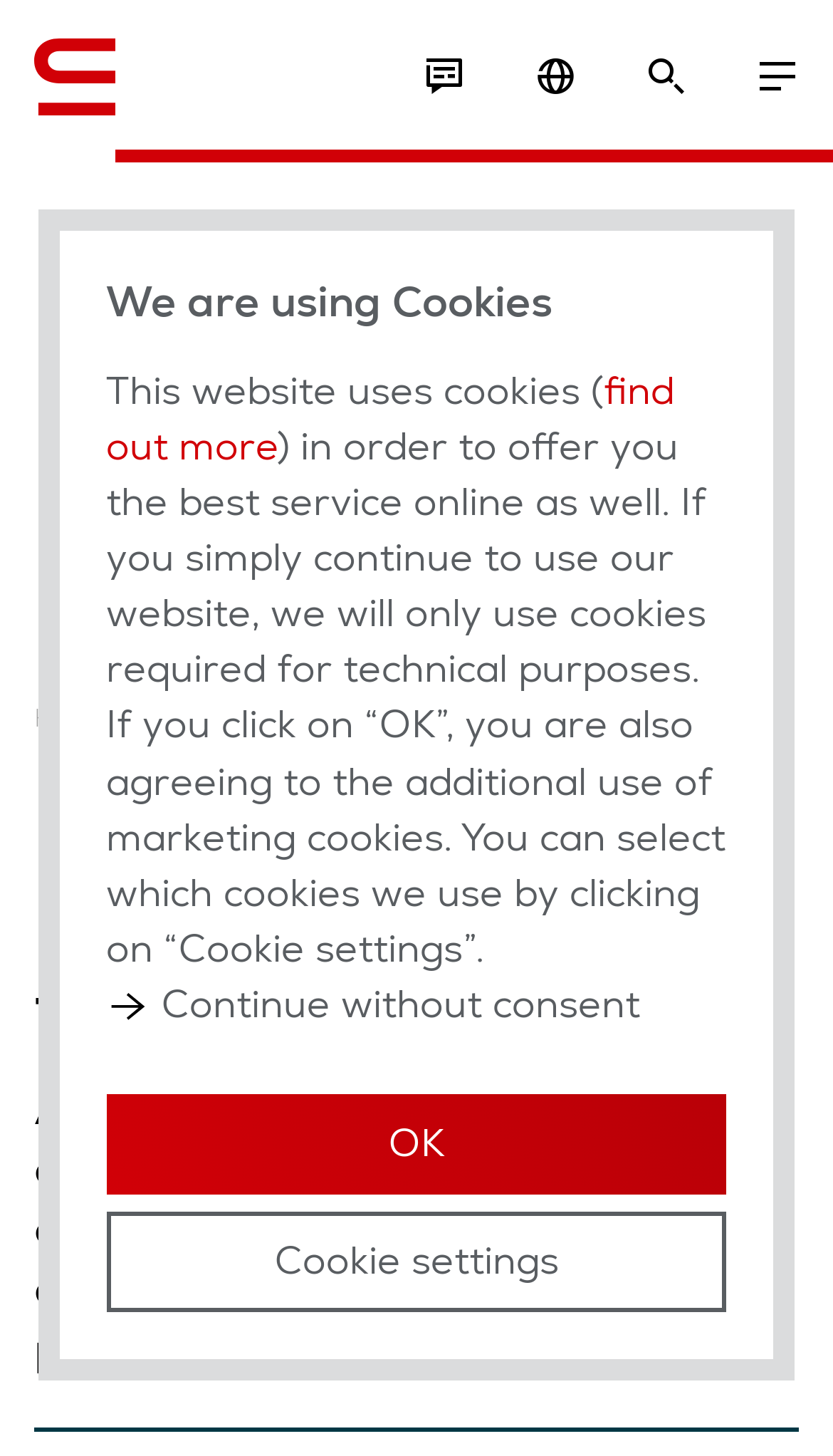Give the bounding box coordinates for the element described as: "Menu".

None